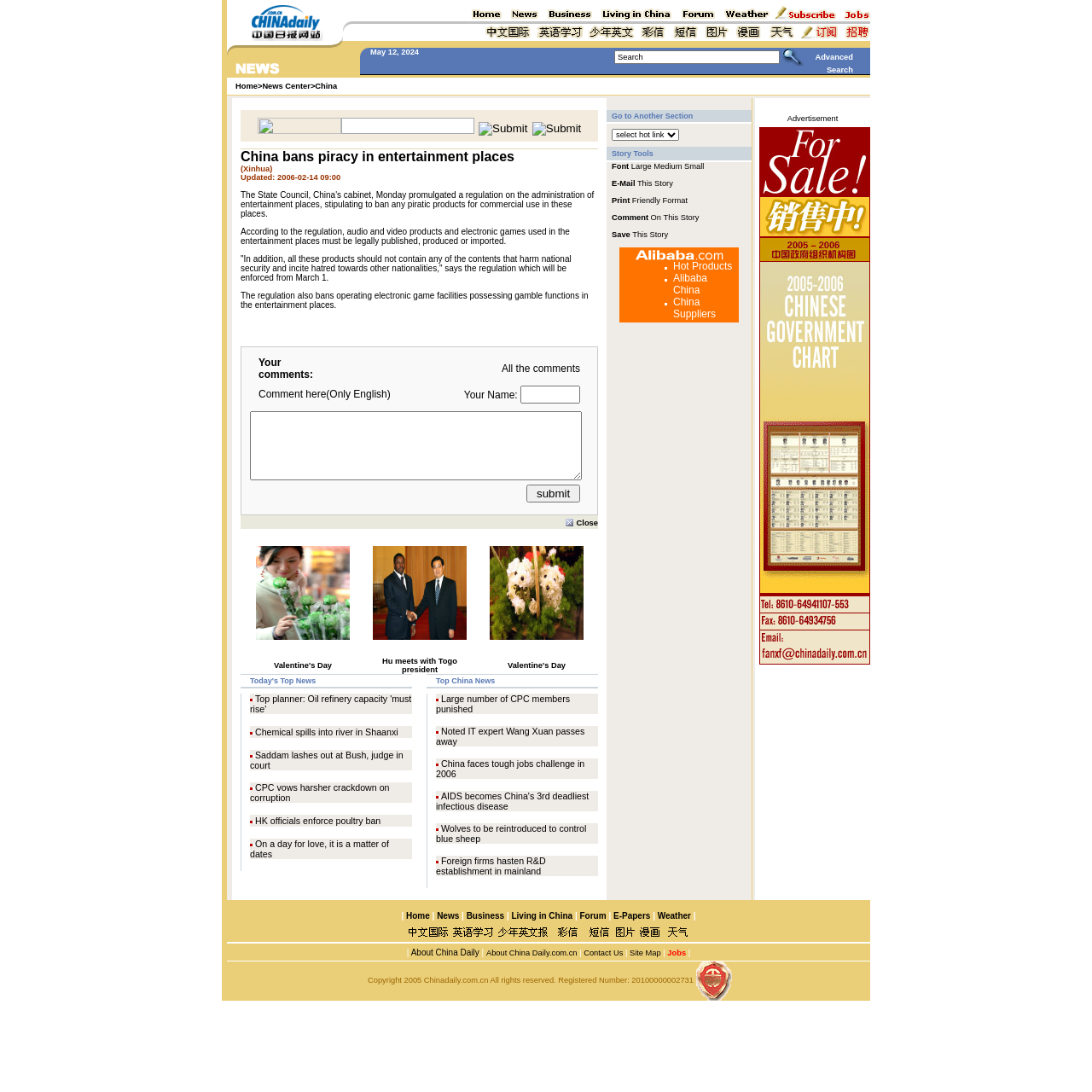Determine the bounding box coordinates of the section to be clicked to follow the instruction: "Submit your comment". The coordinates should be given as four float numbers between 0 and 1, formatted as [left, top, right, bottom].

[0.438, 0.112, 0.483, 0.124]